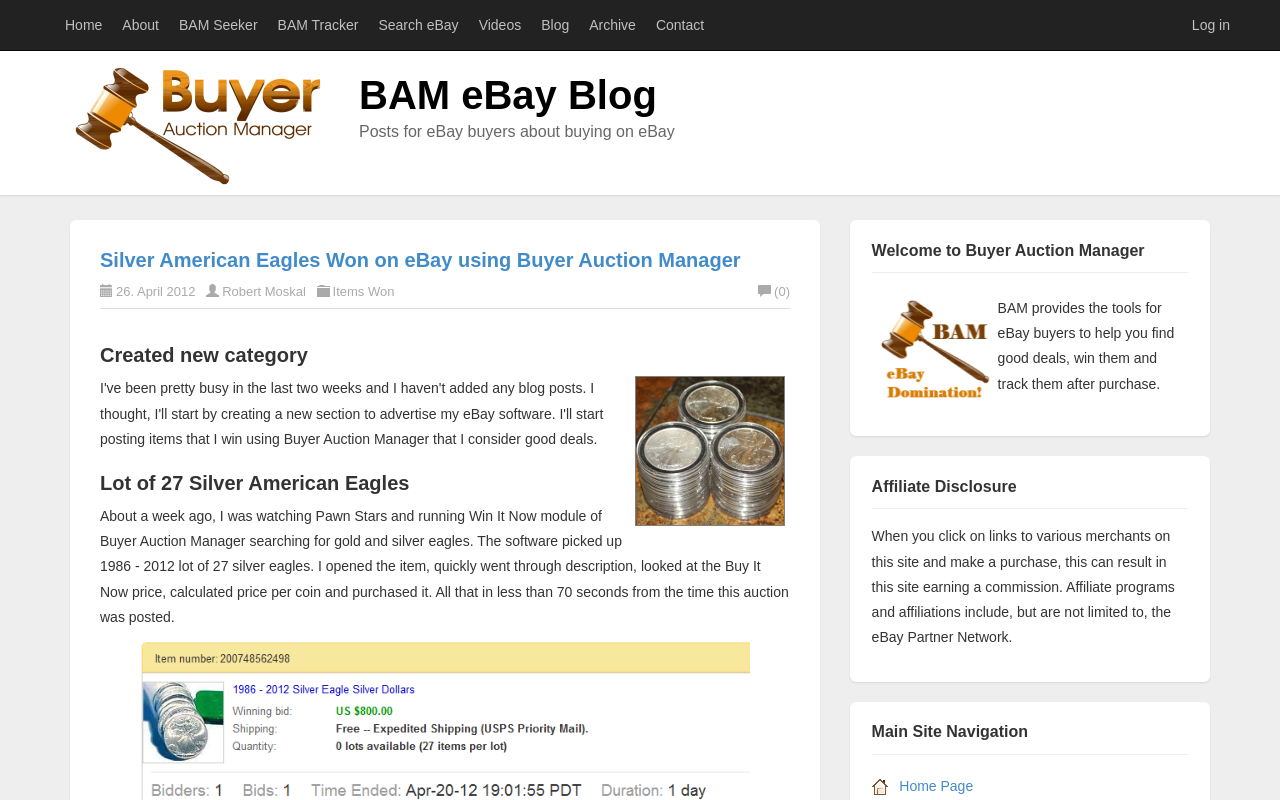Please give a one-word or short phrase response to the following question: 
What is the purpose of the Buyer Auction Manager tool?

To help eBay buyers find good deals